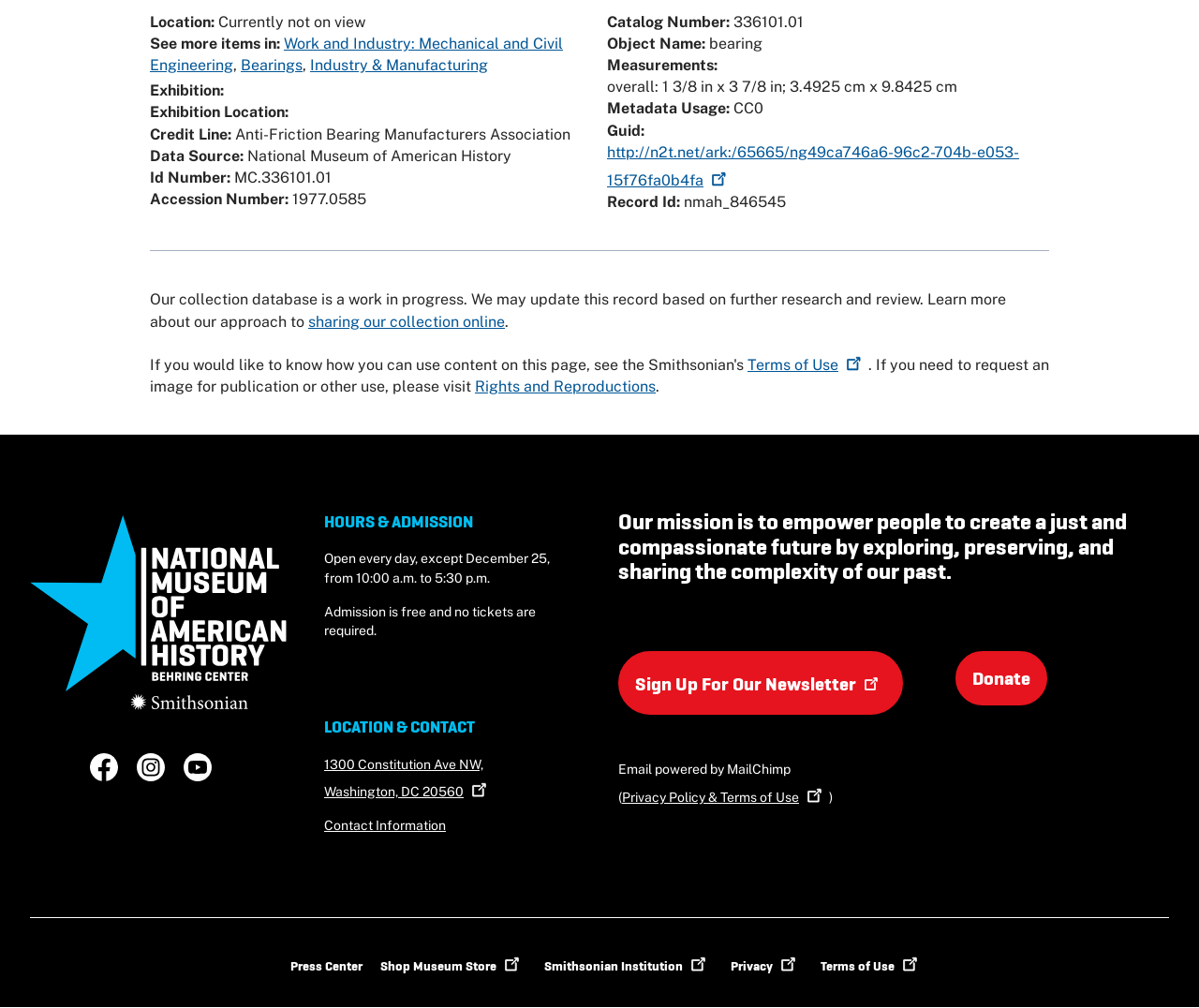Please determine the bounding box coordinates for the element that should be clicked to follow these instructions: "View the Exhibition Location".

[0.125, 0.103, 0.241, 0.12]